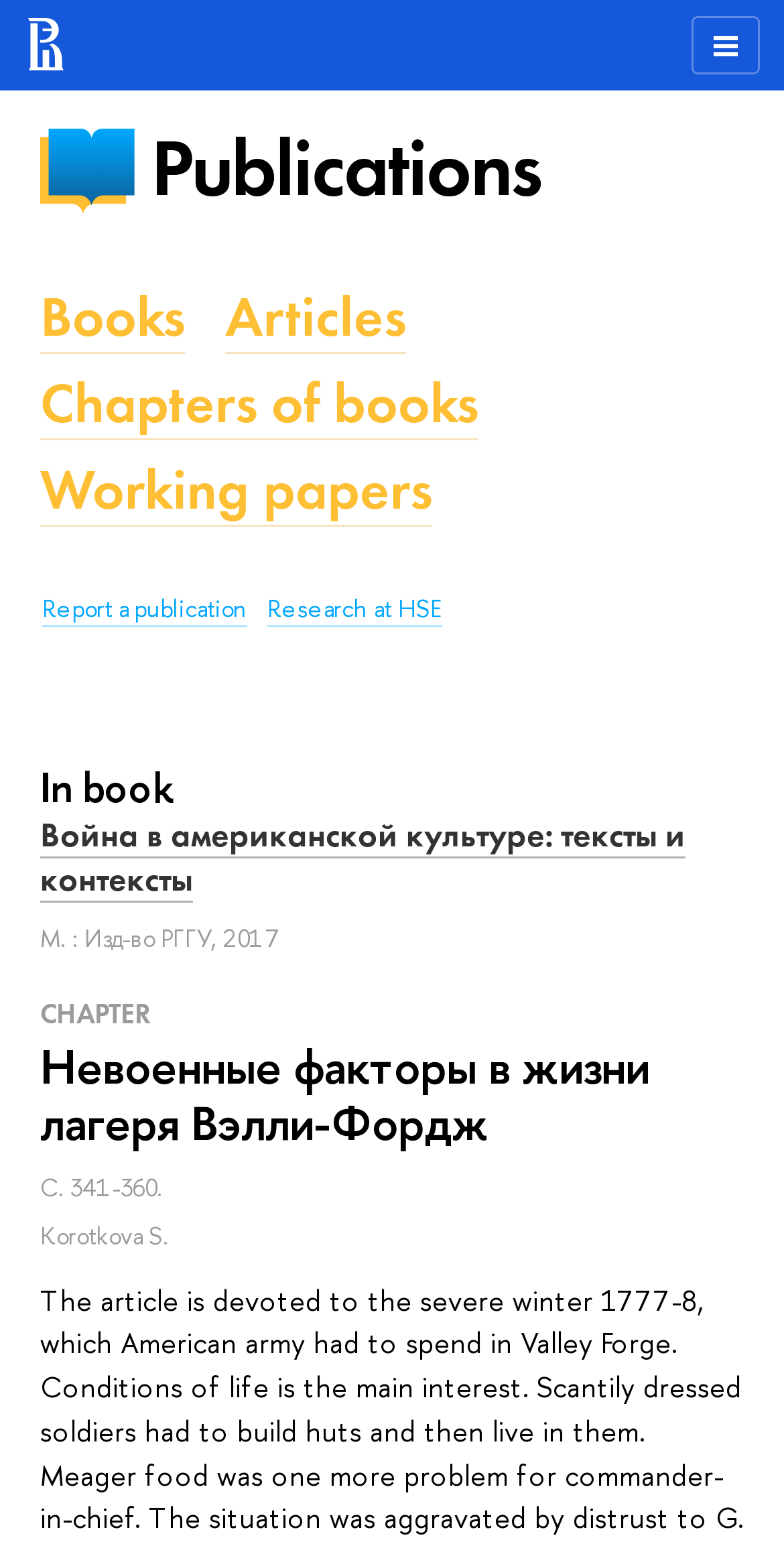Using the description "Wish List (0)", locate and provide the bounding box of the UI element.

None